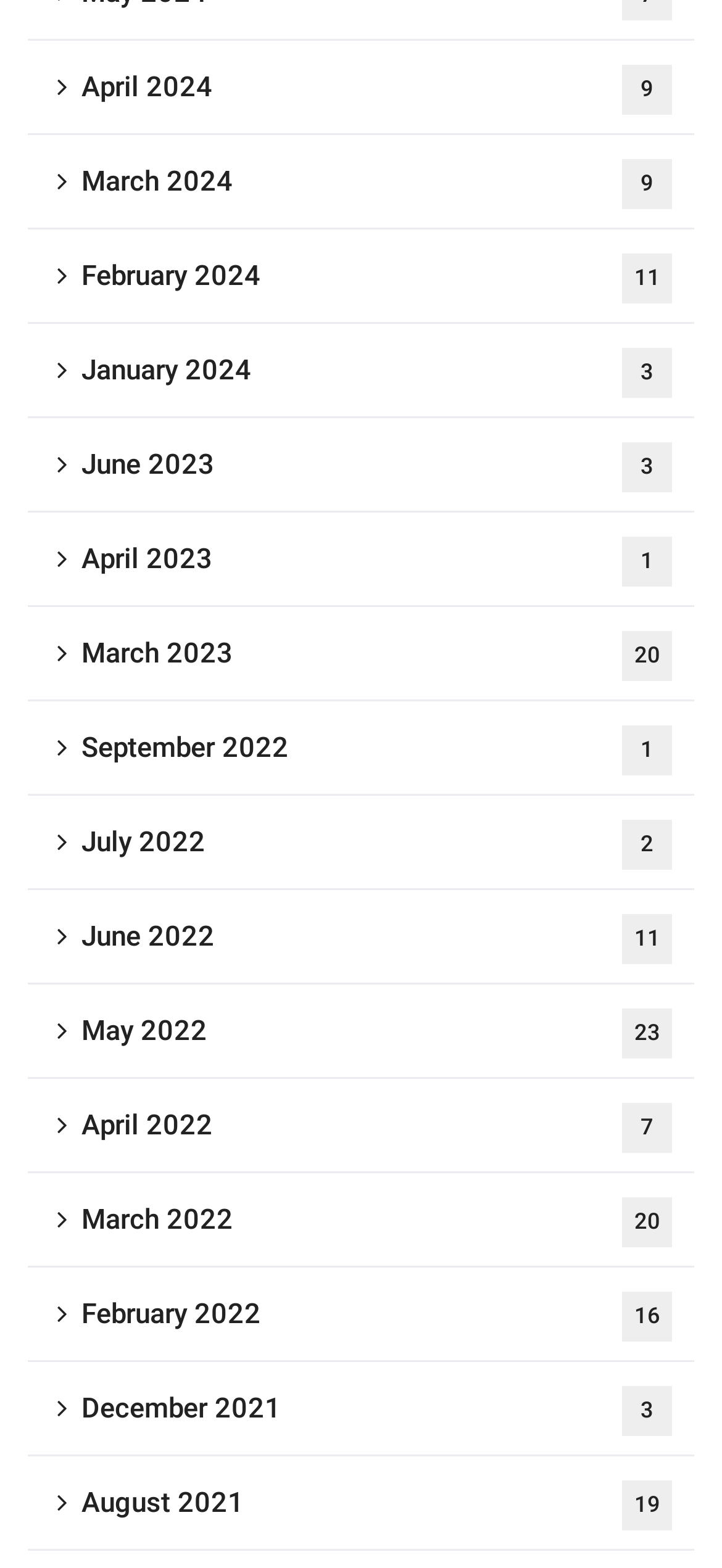Find the bounding box coordinates for the area that should be clicked to accomplish the instruction: "Explore February 2022 news".

[0.038, 0.808, 0.962, 0.868]